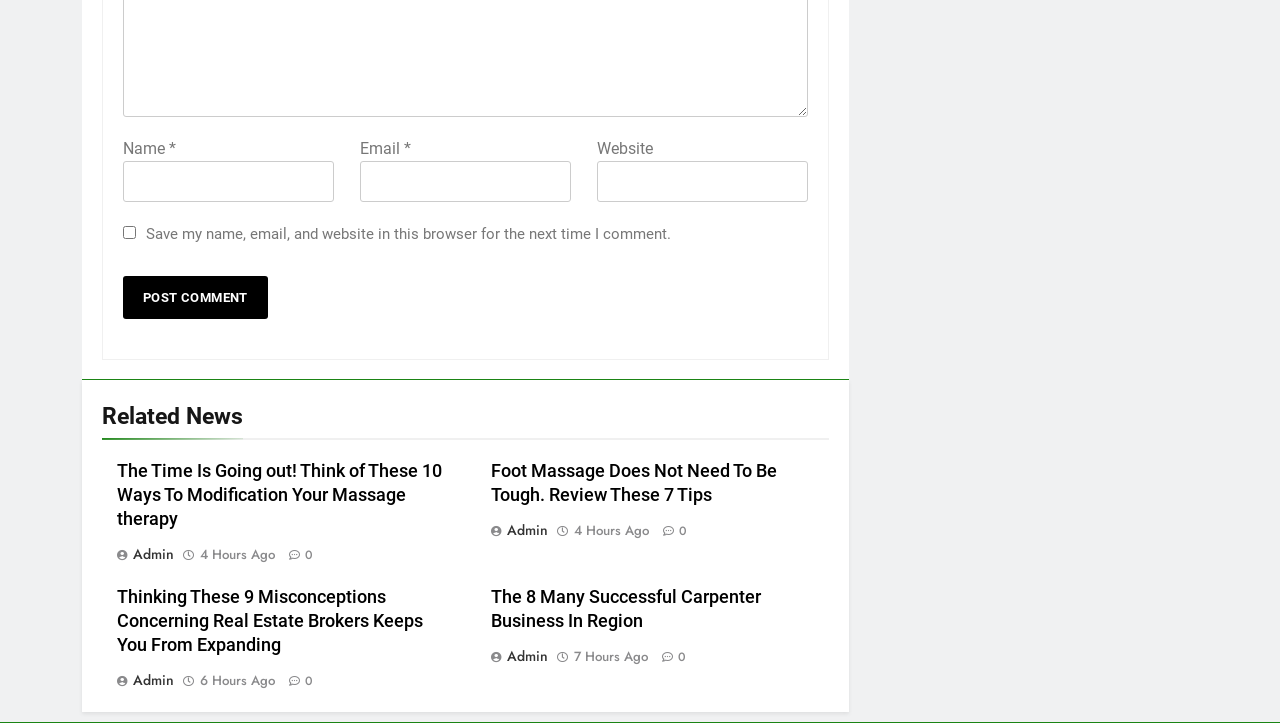Identify the bounding box for the described UI element. Provide the coordinates in (top-left x, top-left y, bottom-right x, bottom-right y) format with values ranging from 0 to 1: 6 hours ago2 days ago

[0.156, 0.929, 0.215, 0.954]